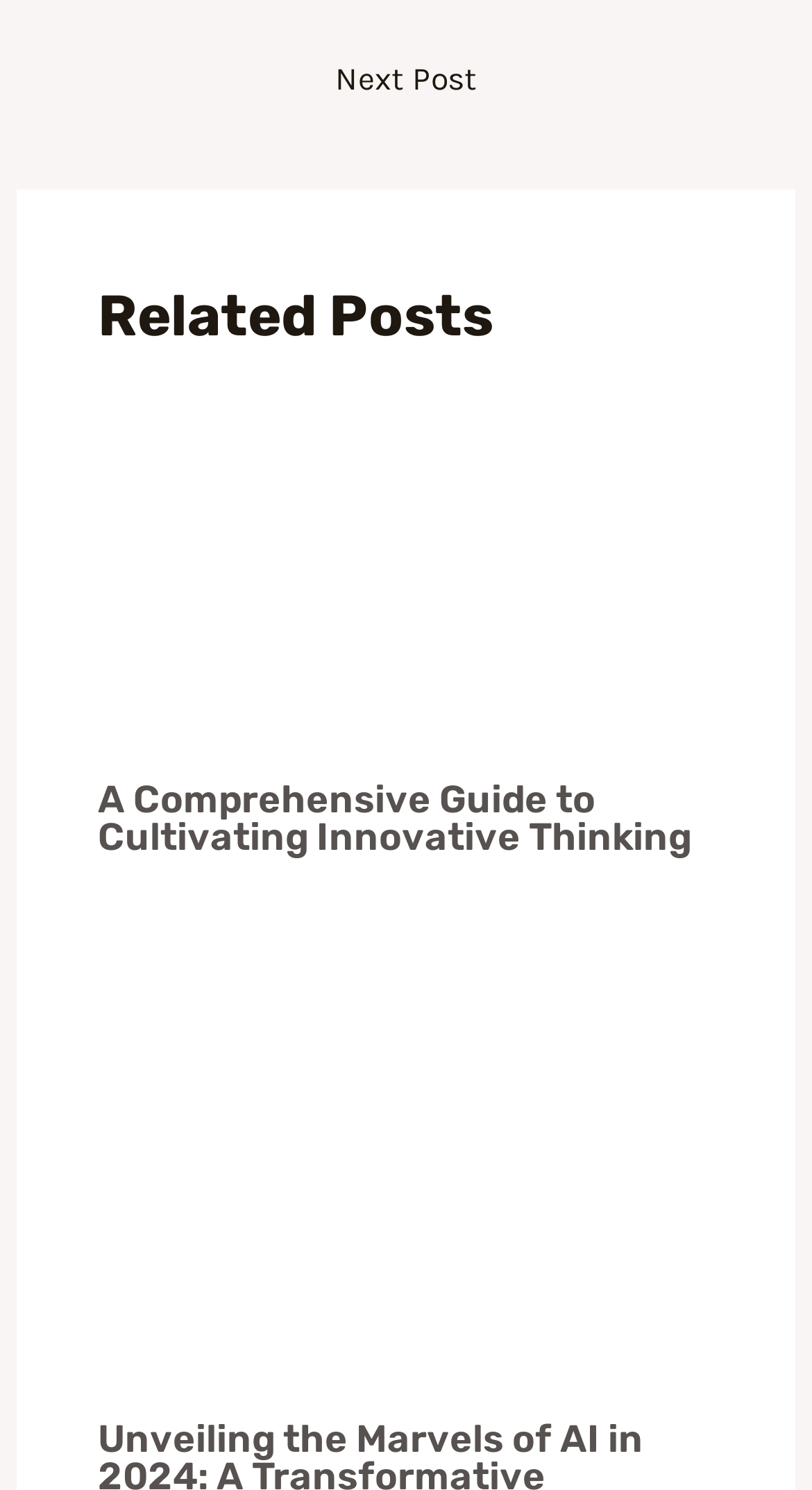Please answer the following question using a single word or phrase: What is the position of the 'Next Post' link?

Top-right